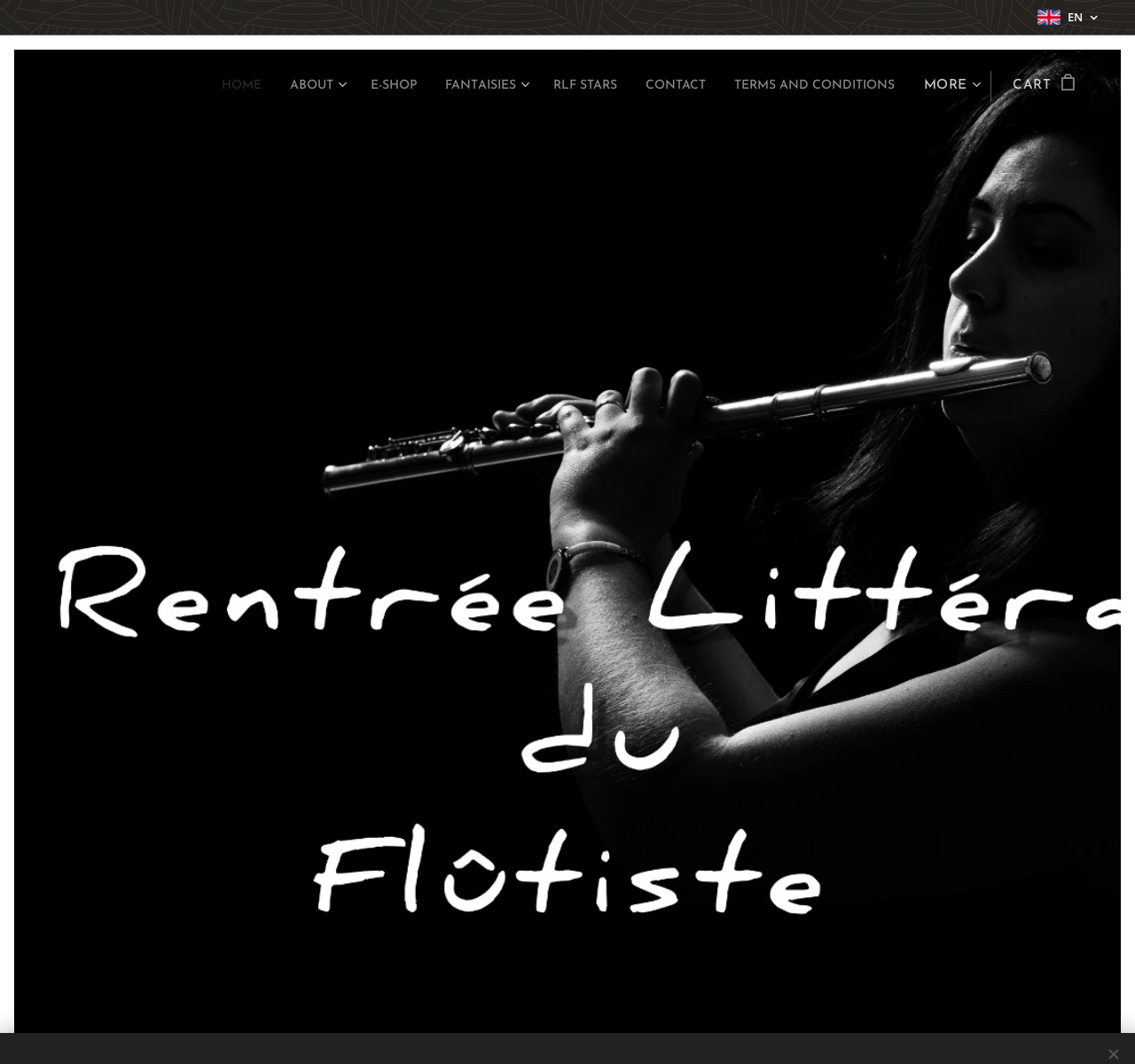Please provide a brief answer to the question using only one word or phrase: 
What is the language of the webpage?

EN